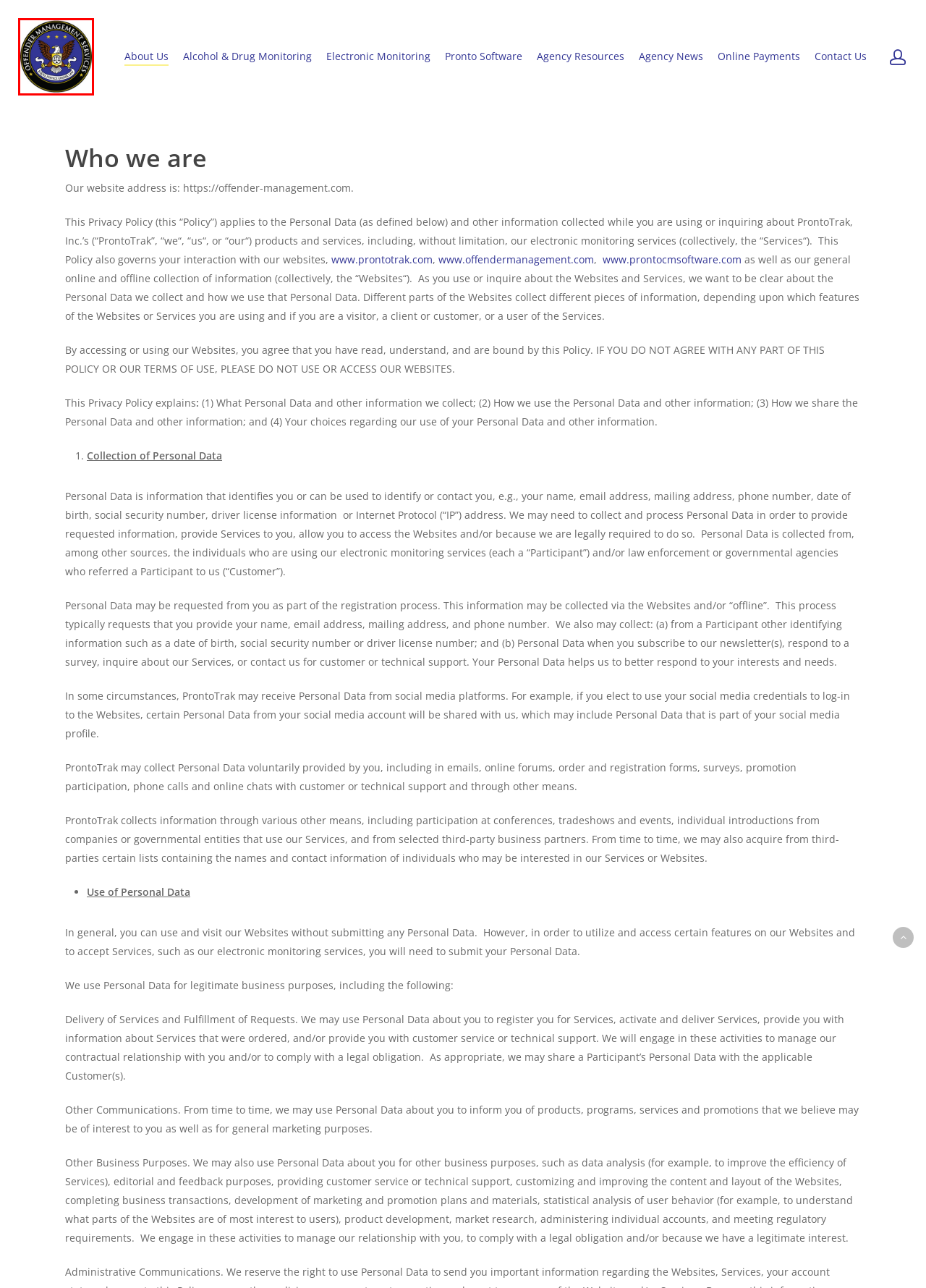Provided is a screenshot of a webpage with a red bounding box around an element. Select the most accurate webpage description for the page that appears after clicking the highlighted element. Here are the candidates:
A. Home Main - Pronto Caseload Solutions
B. Prontotrak
C. Agency News - Offender Management
D. Online Payments - Offender Management
E. Home - Offender Management
F. Alcohol & Drug Monitoring - Offender Management
G. About Us - Offender Management
H. Electronic Monitoring - Offender Management

E